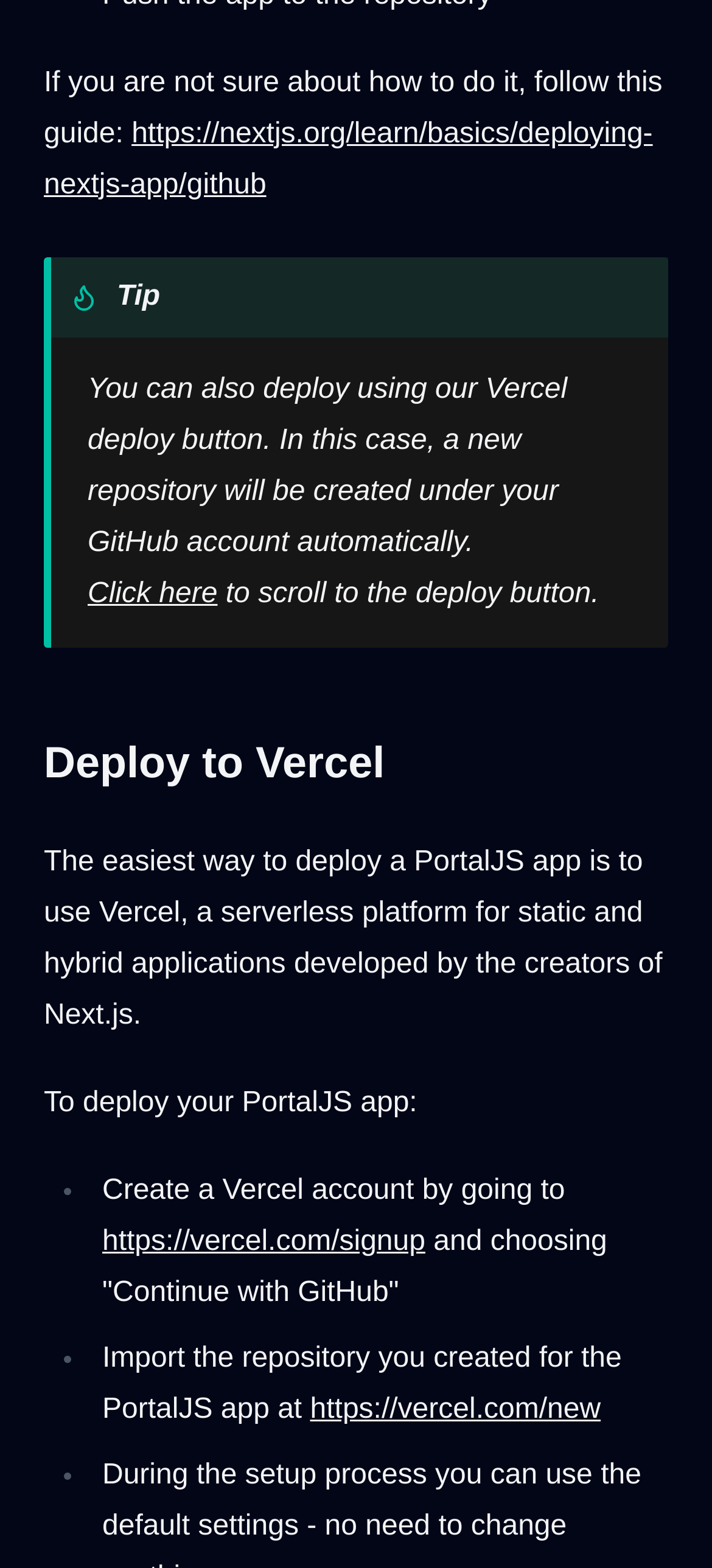Based on what you see in the screenshot, provide a thorough answer to this question: What is the purpose of the 'Tip' section on the webpage?

The 'Tip' section on the webpage provides an alternative deployment method, which is to use the GitHub deploy button, in addition to the recommended method of using Vercel.